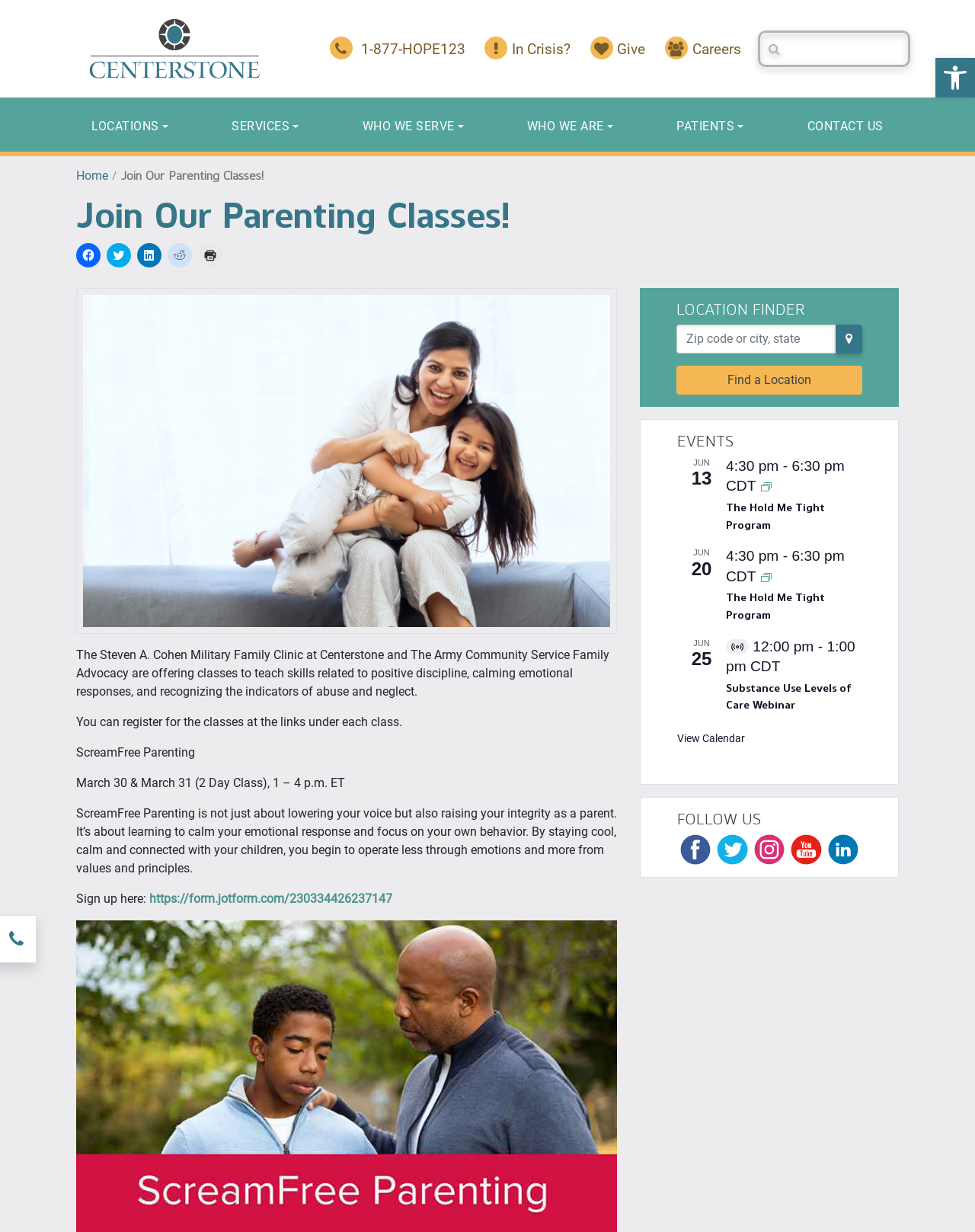Provide the bounding box coordinates of the section that needs to be clicked to accomplish the following instruction: "Click the 'LOCATIONS' link."

[0.091, 0.087, 0.175, 0.118]